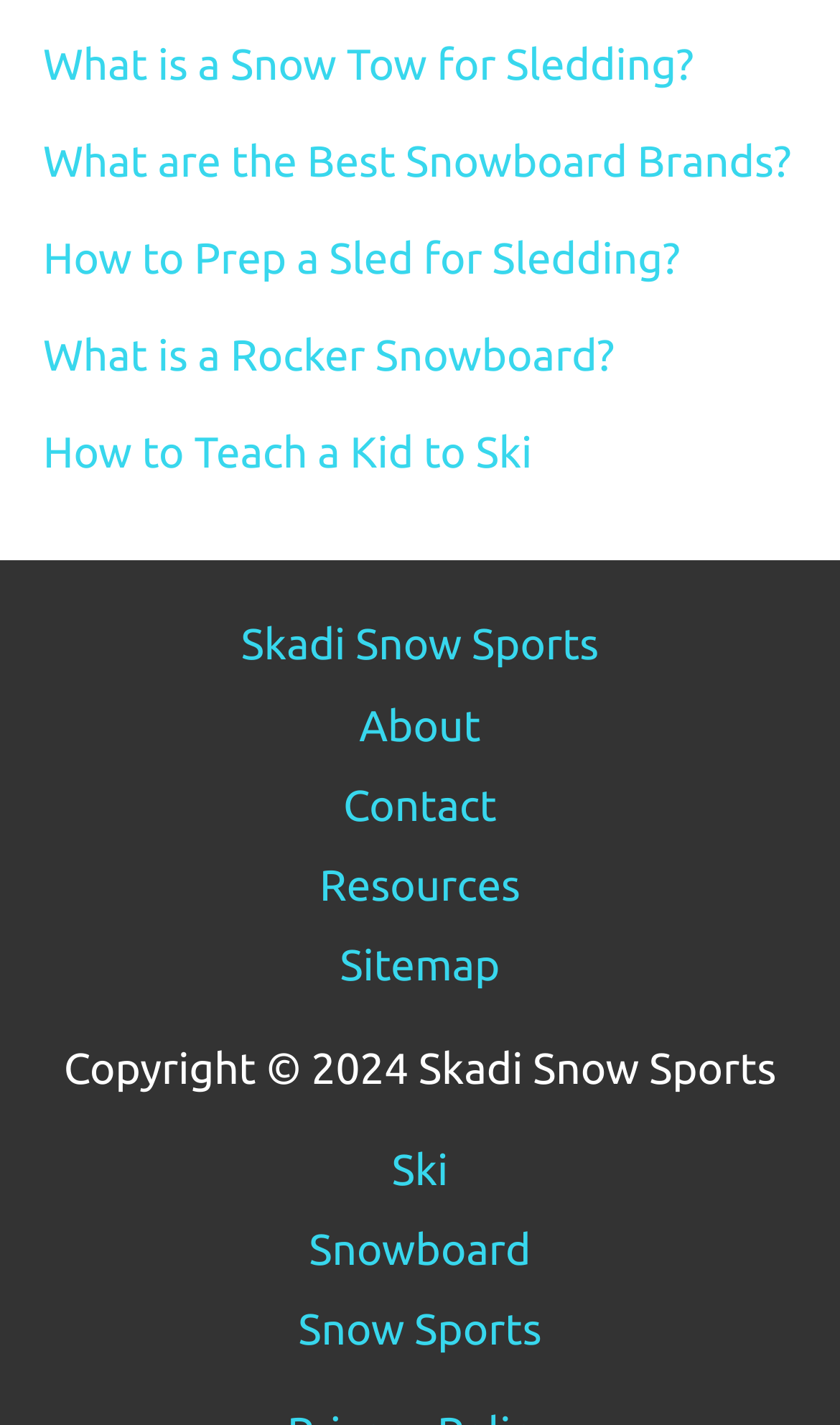Answer the question in a single word or phrase:
How many navigation menus are on this webpage?

3